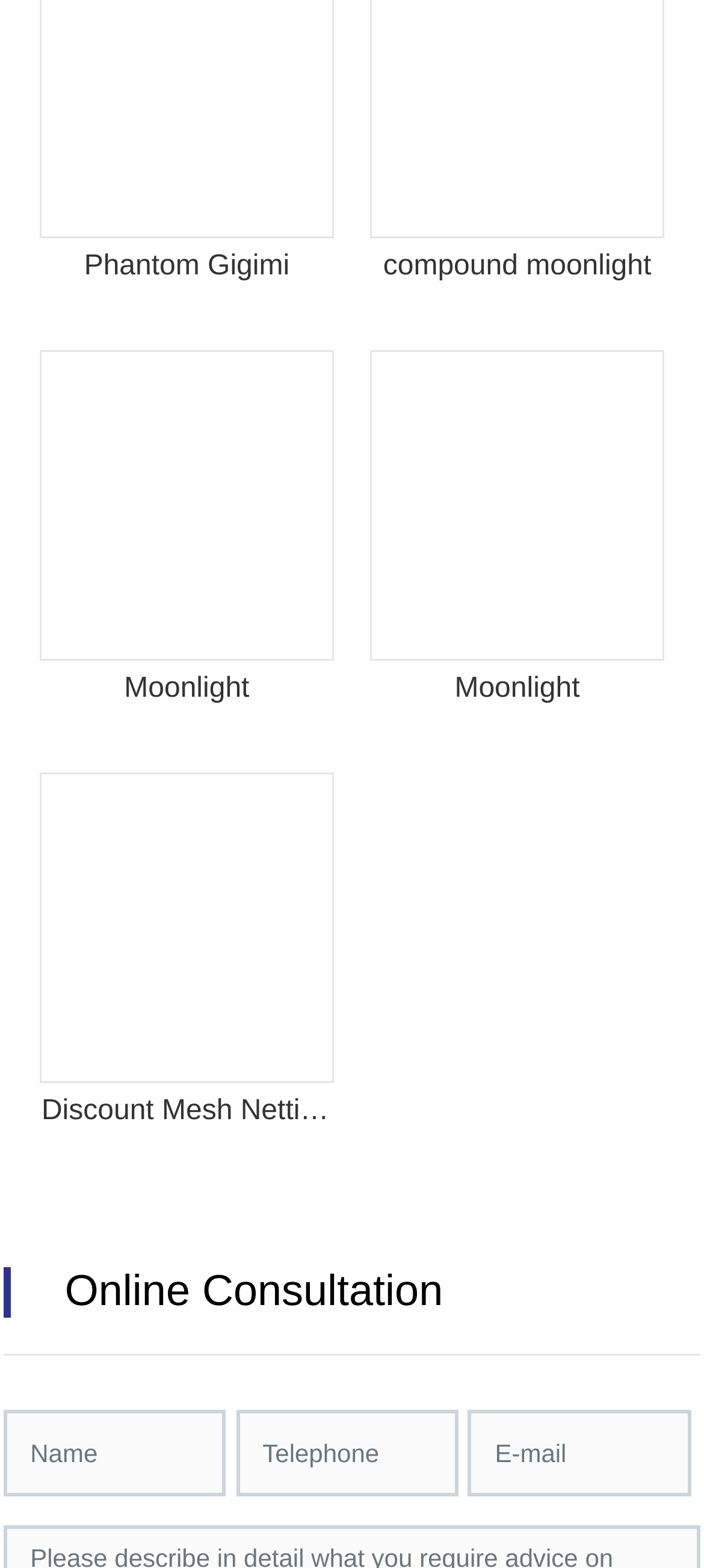Answer succinctly with a single word or phrase:
How many images are there on the page?

2